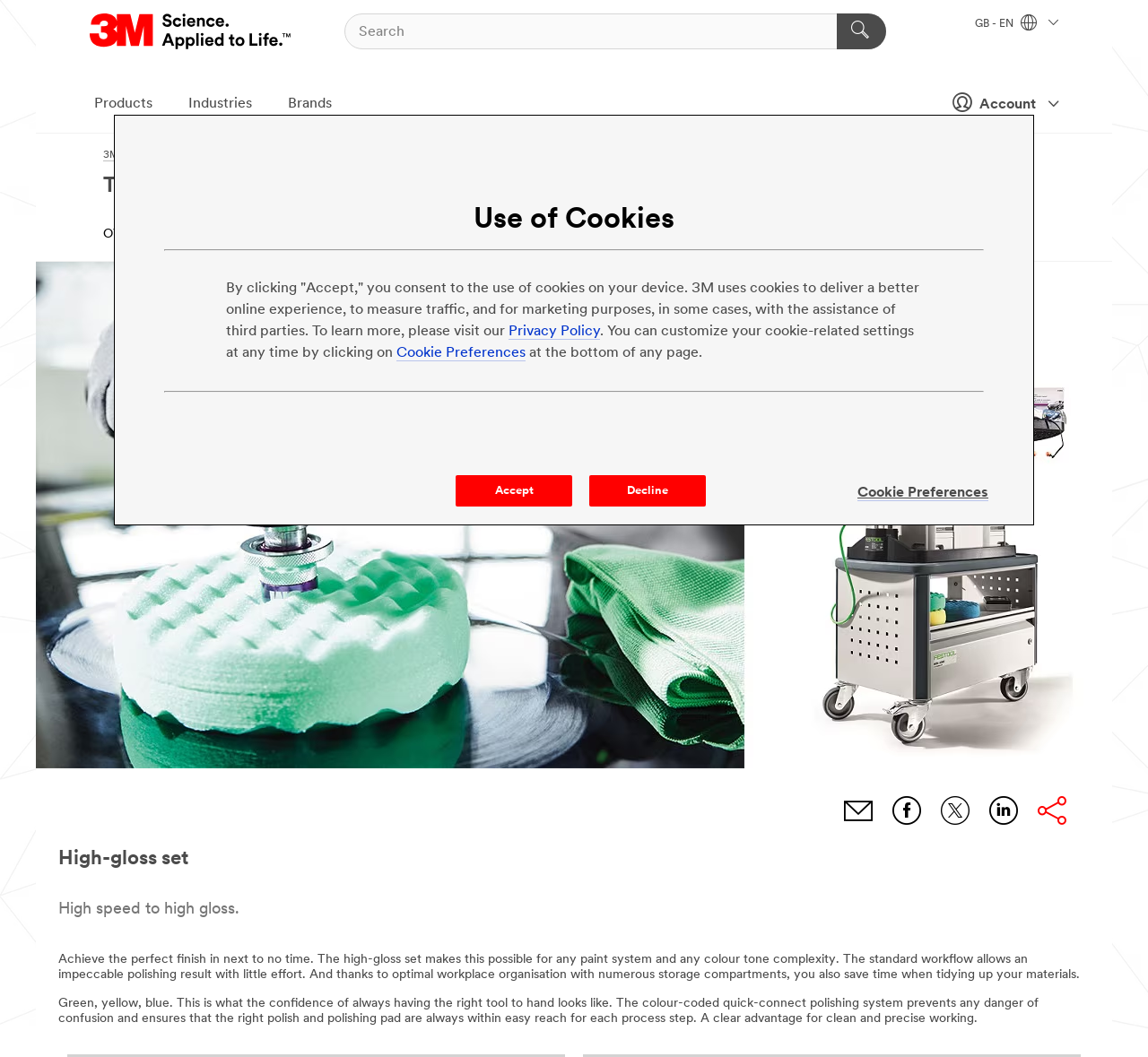Please specify the bounding box coordinates of the clickable region necessary for completing the following instruction: "View Total Automotive Sanding System". The coordinates must consist of four float numbers between 0 and 1, i.e., [left, top, right, bottom].

[0.24, 0.142, 0.371, 0.152]